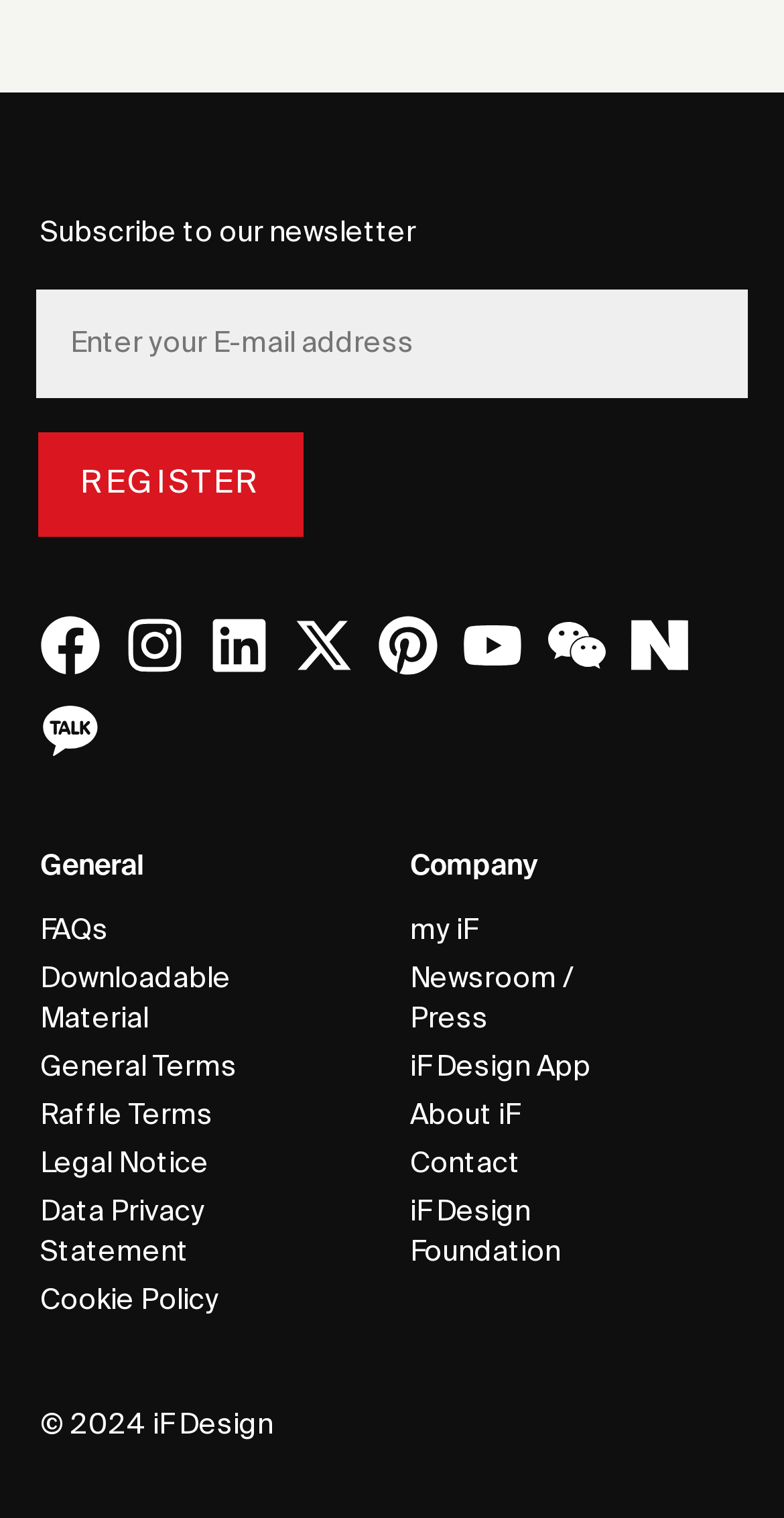Find and indicate the bounding box coordinates of the region you should select to follow the given instruction: "Go to my iF".

[0.523, 0.598, 0.831, 0.629]